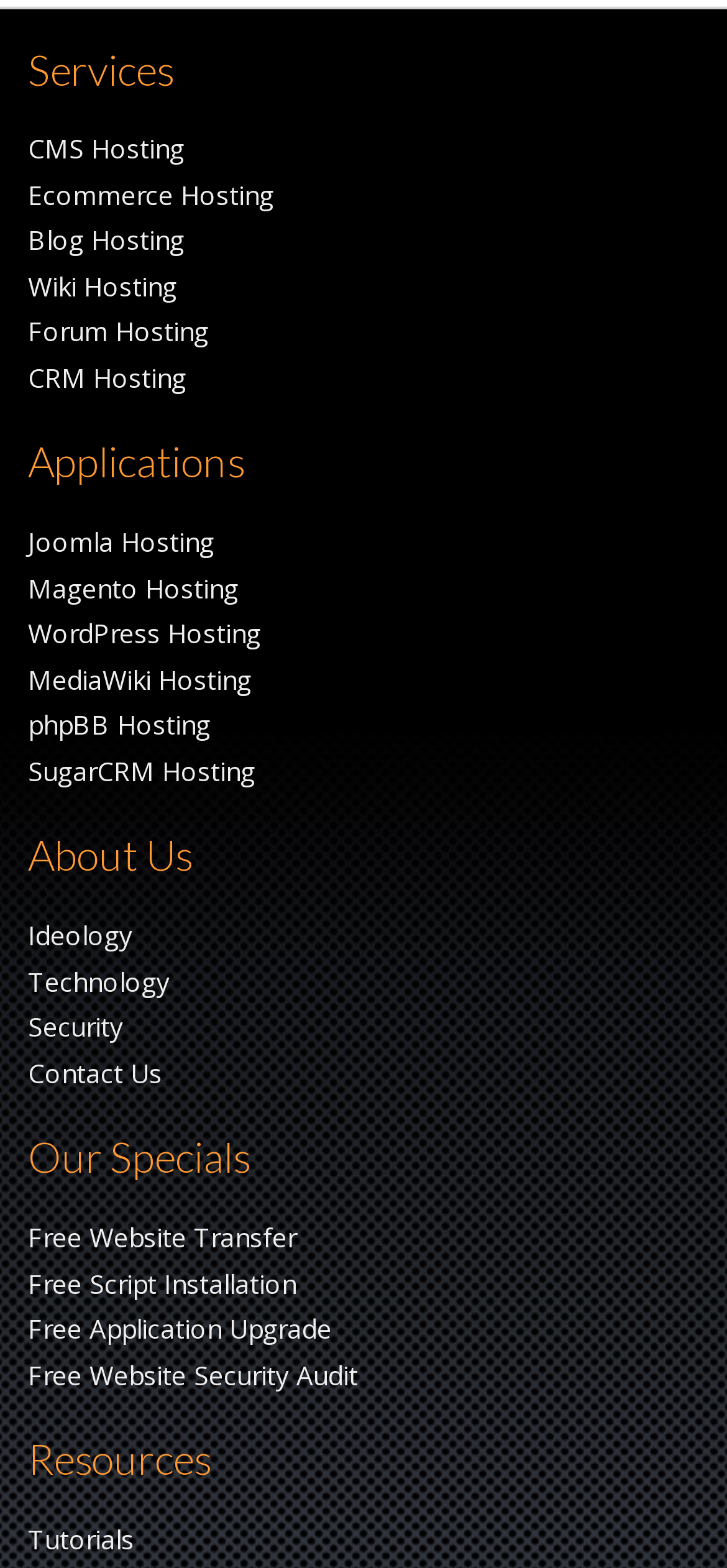Can you find the bounding box coordinates for the element that needs to be clicked to execute this instruction: "Read Tutorials"? The coordinates should be given as four float numbers between 0 and 1, i.e., [left, top, right, bottom].

[0.038, 0.97, 0.185, 0.993]